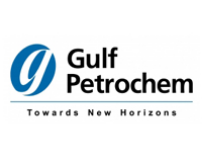Please respond to the question with a concise word or phrase:
What sector is Gulf Petrochem known for operating in?

oil and gas